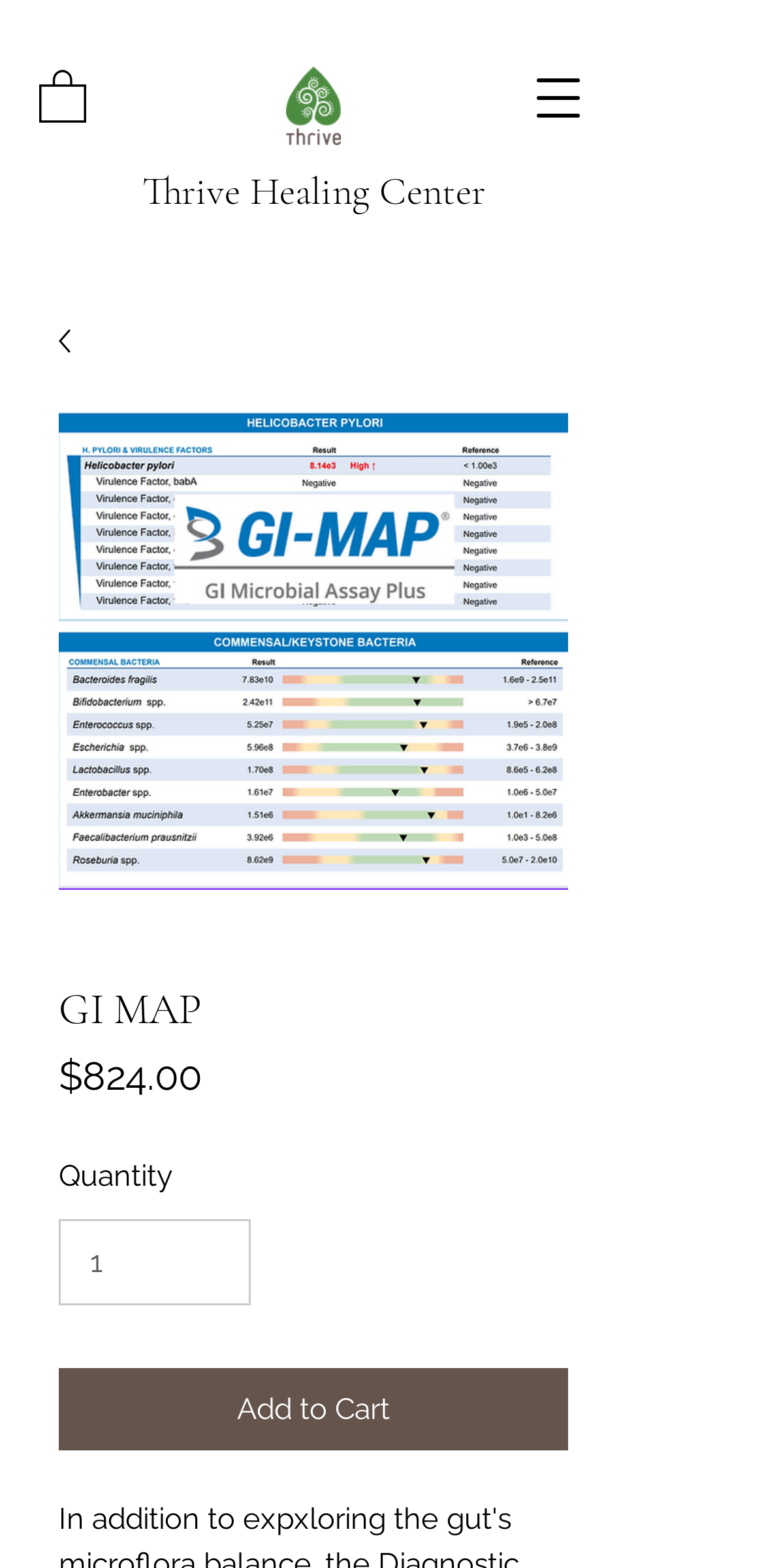Give the bounding box coordinates for the element described by: "input value="1" aria-label="Quantity" value="1"".

[0.077, 0.778, 0.328, 0.832]